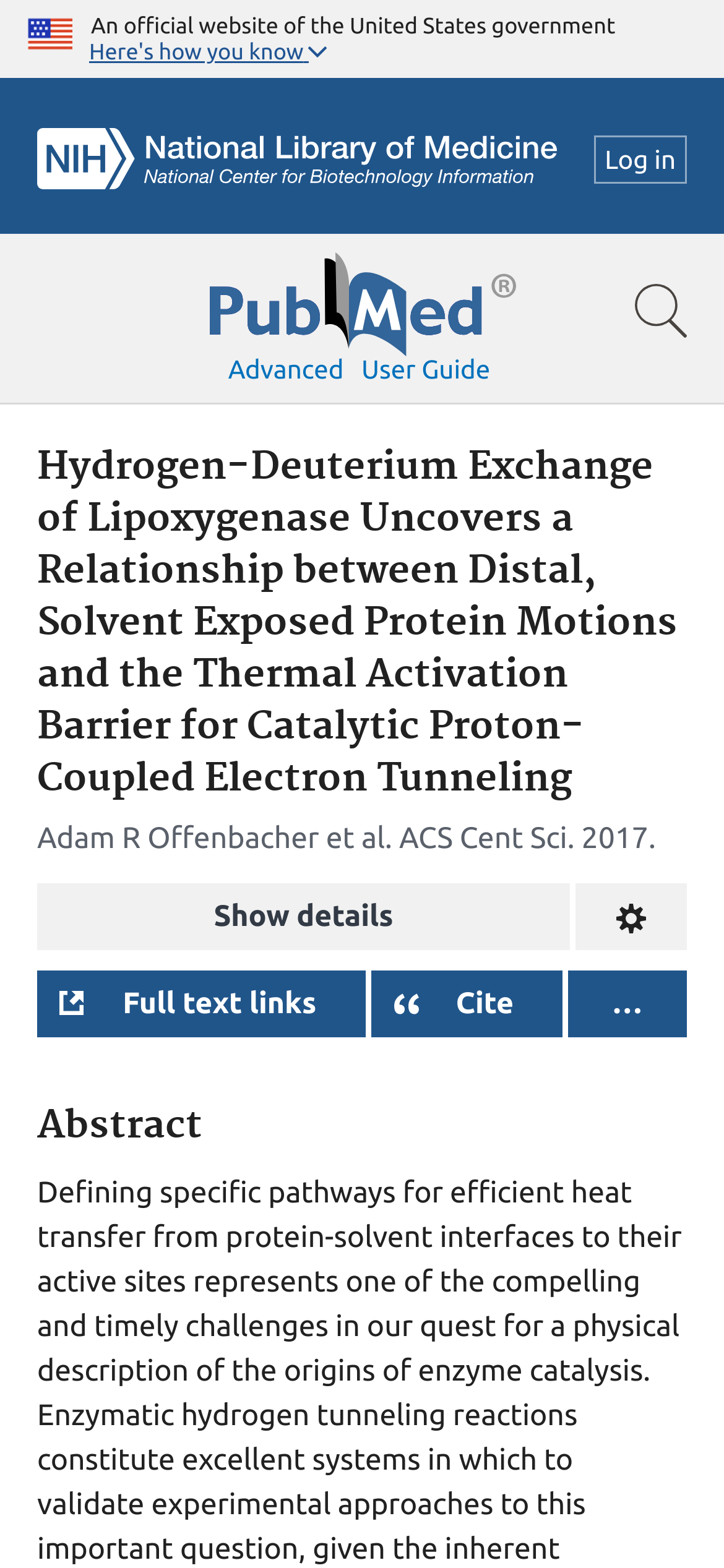Based on the image, please respond to the question with as much detail as possible:
Who is the author of the article?

I looked at the article details section, where it lists the authors as 'Adam R Offenbacher et al.'.